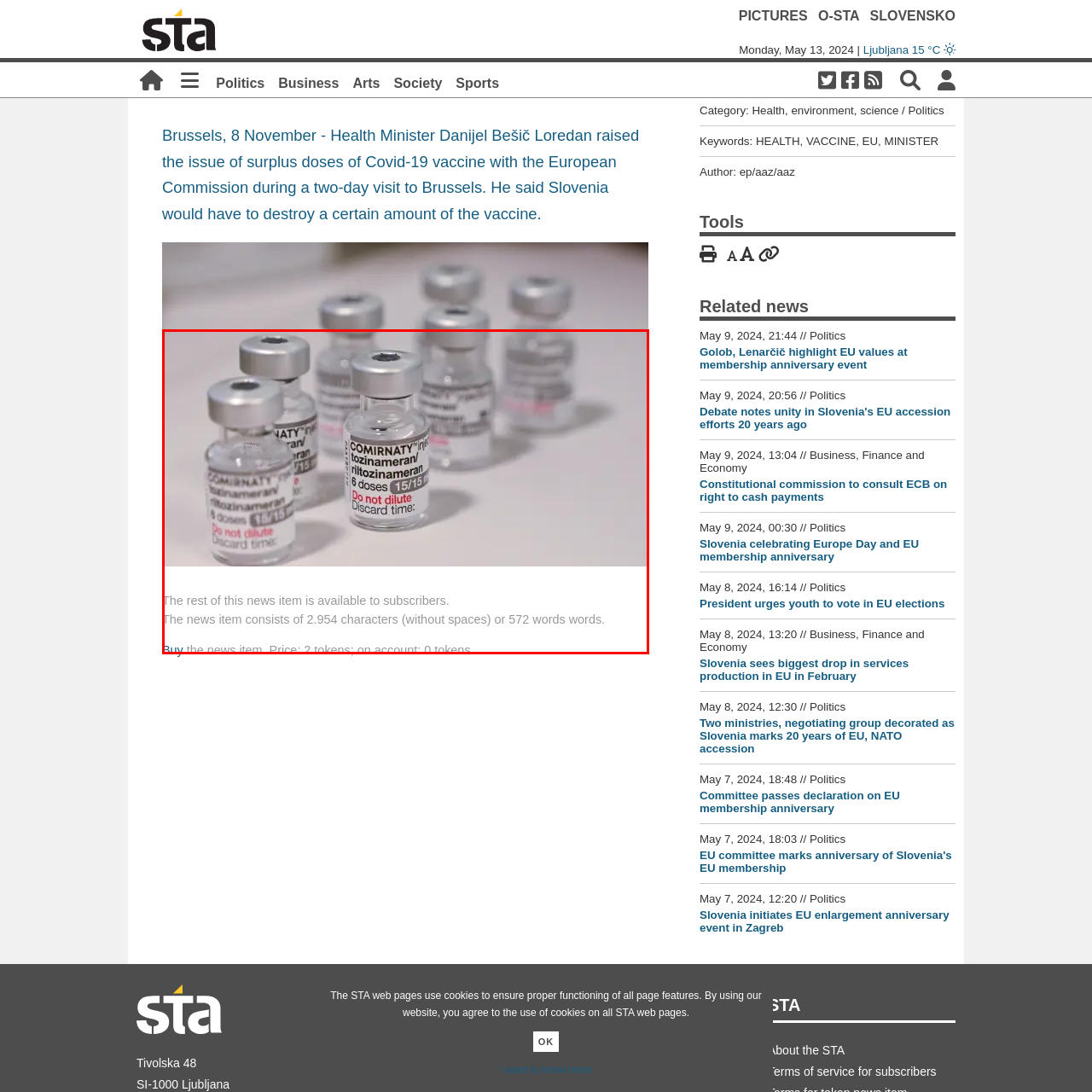How many doses are in each vial?
Pay attention to the image within the red bounding box and answer using just one word or a concise phrase.

Six